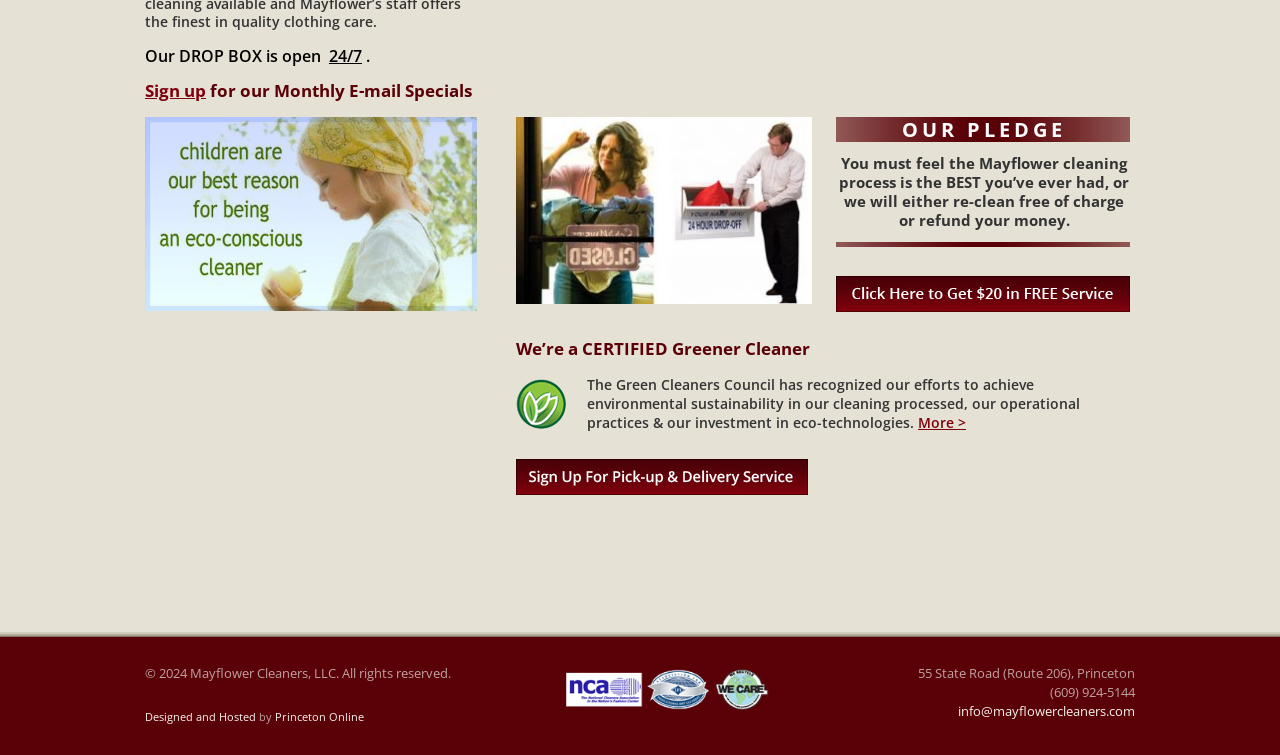Using the description "alt="pickup-btn"", locate and provide the bounding box of the UI element.

[0.403, 0.608, 0.631, 0.633]